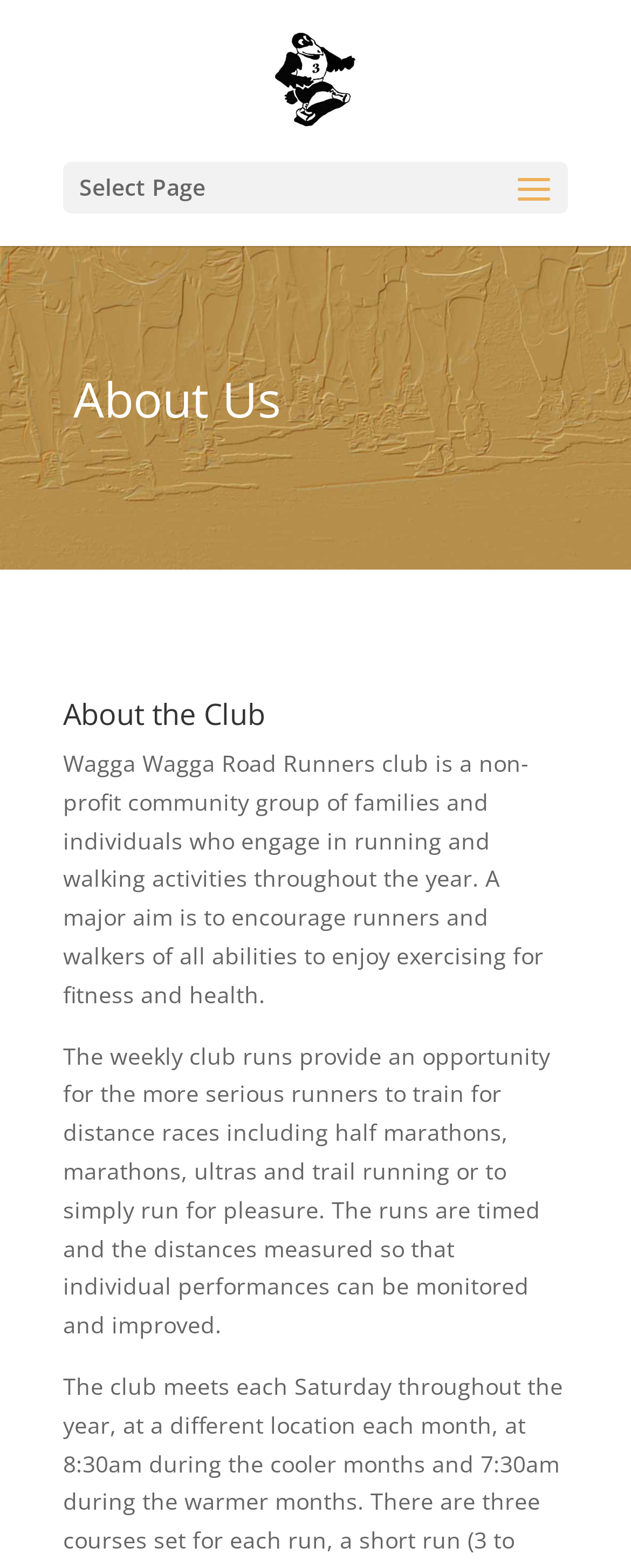What is the purpose of the weekly club runs?
Can you provide an in-depth and detailed response to the question?

The purpose of the weekly club runs can be found in the StaticText element with a bounding box coordinate of [0.1, 0.663, 0.872, 0.855]. The text content of this element mentions that the runs provide an opportunity for the more serious runners to train for distance races.